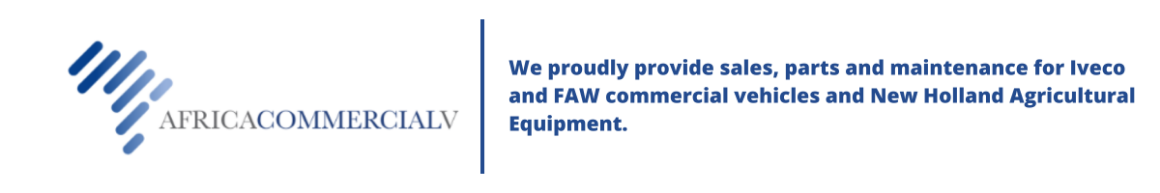What is the focus of the company's business?
Please provide a single word or phrase in response based on the screenshot.

Commercial and agricultural sectors